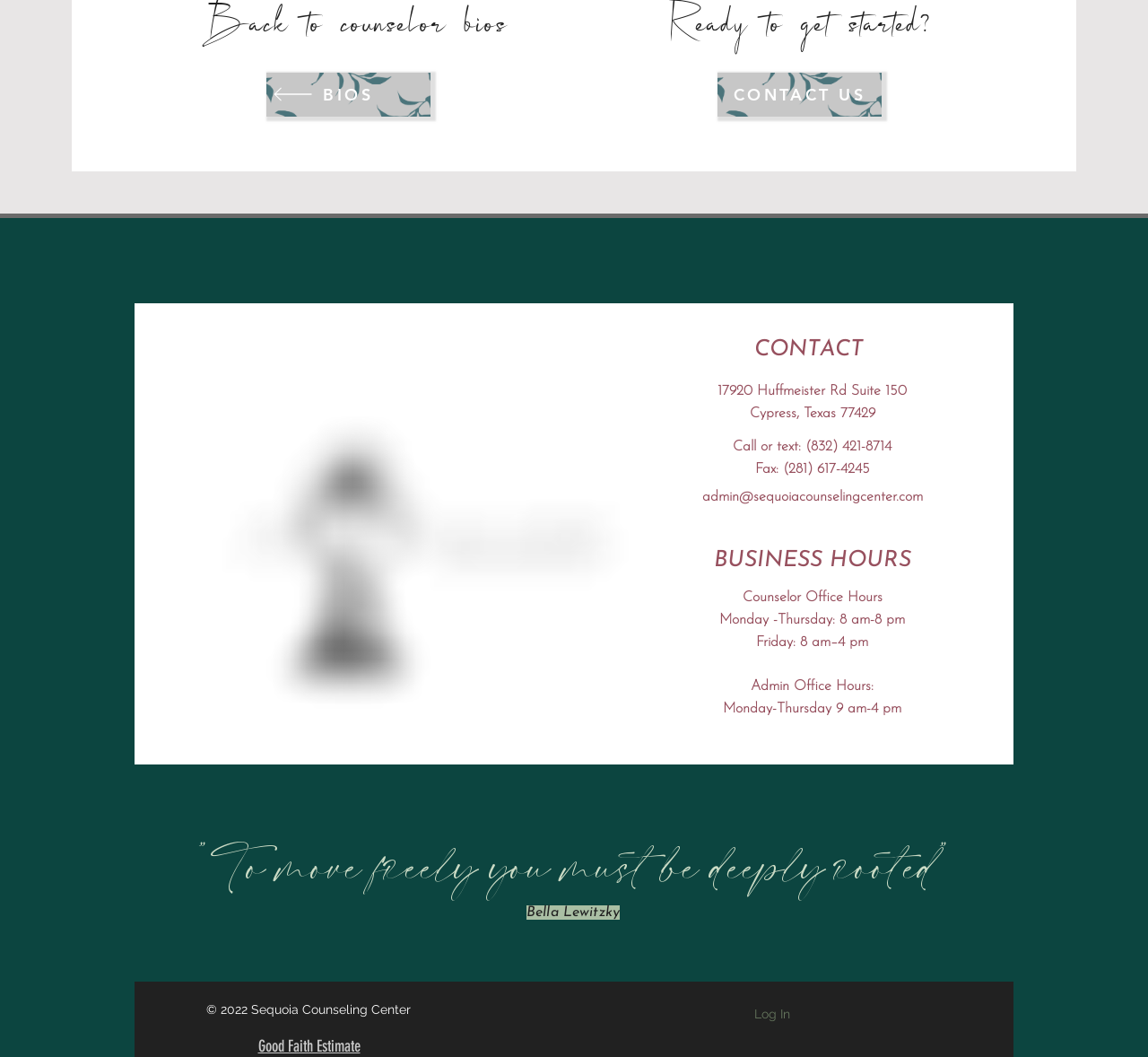Provide the bounding box coordinates of the HTML element this sentence describes: "Pregnancy Week by Week". The bounding box coordinates consist of four float numbers between 0 and 1, i.e., [left, top, right, bottom].

None